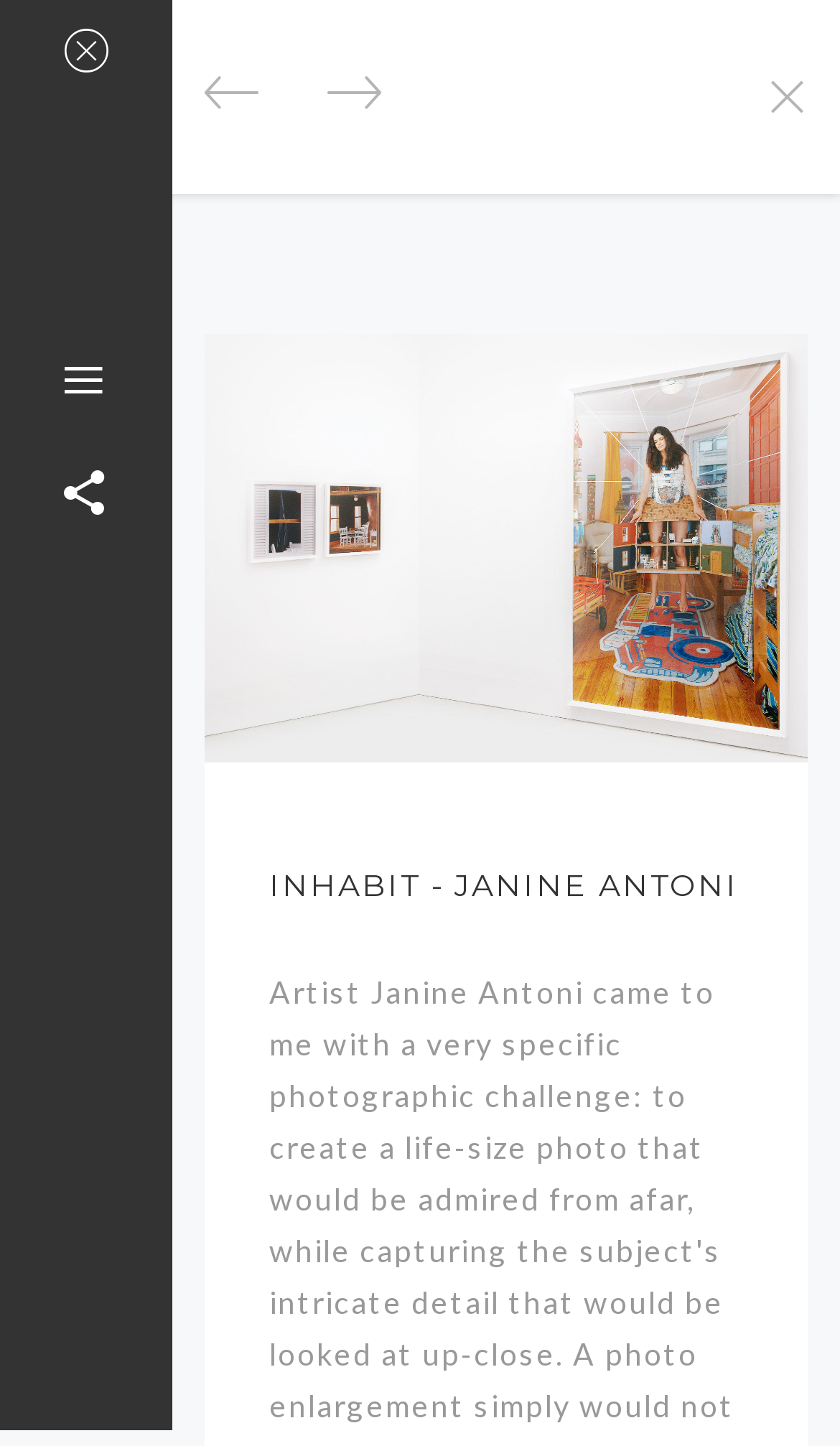Generate a thorough description of the webpage.

The webpage is titled "The Curious Pixel, LTD" and features a collection of links and a heading. At the top-left corner, there are three links with icons, arranged horizontally, representing different social media platforms. 

Below these social media links, there are two more links with icons, positioned side by side, on the left side of the page. 

On the right side of the page, there are two more links with icons, also positioned side by side, mirroring the layout of the previous two links. 

At the top-right corner, there is another link with an icon. 

The main content of the page is a heading that reads "INHABIT - JANINE ANTONI", which is centered and positioned roughly in the middle of the page.